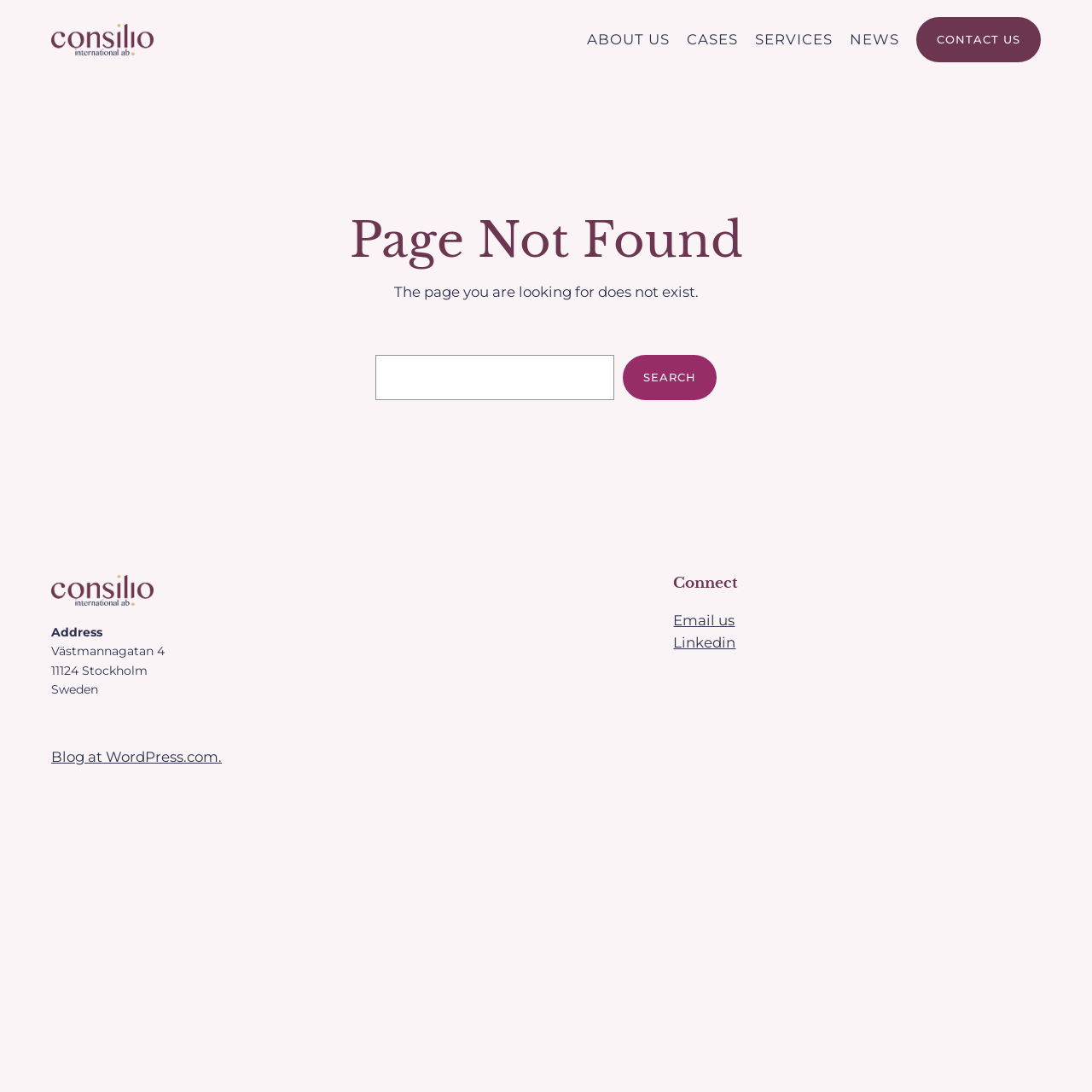Locate the bounding box coordinates of the element that needs to be clicked to carry out the instruction: "visit Minneke". The coordinates should be given as four float numbers ranging from 0 to 1, i.e., [left, top, right, bottom].

None